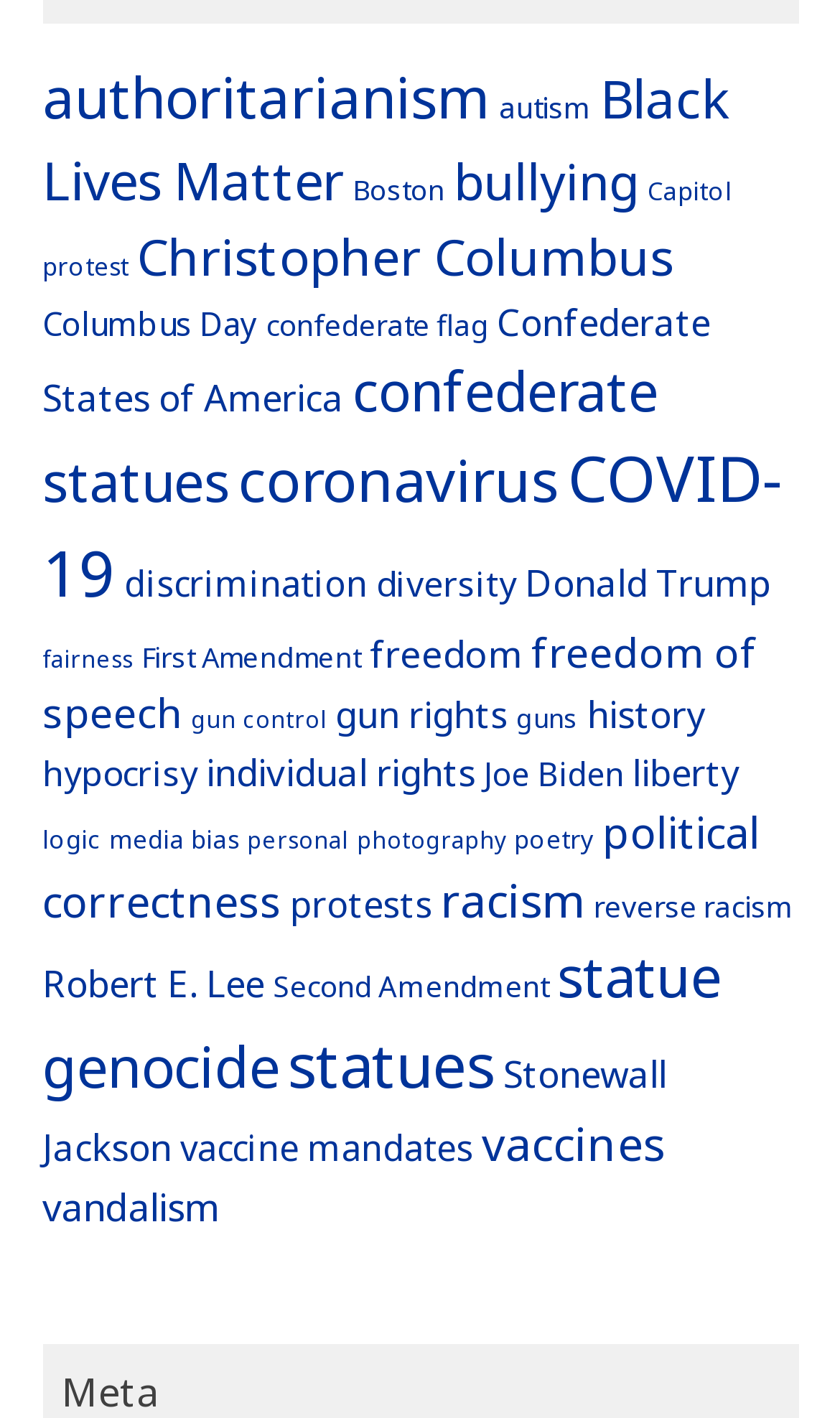Pinpoint the bounding box coordinates of the element you need to click to execute the following instruction: "Read about freedom of speech". The bounding box should be represented by four float numbers between 0 and 1, in the format [left, top, right, bottom].

[0.05, 0.44, 0.901, 0.523]